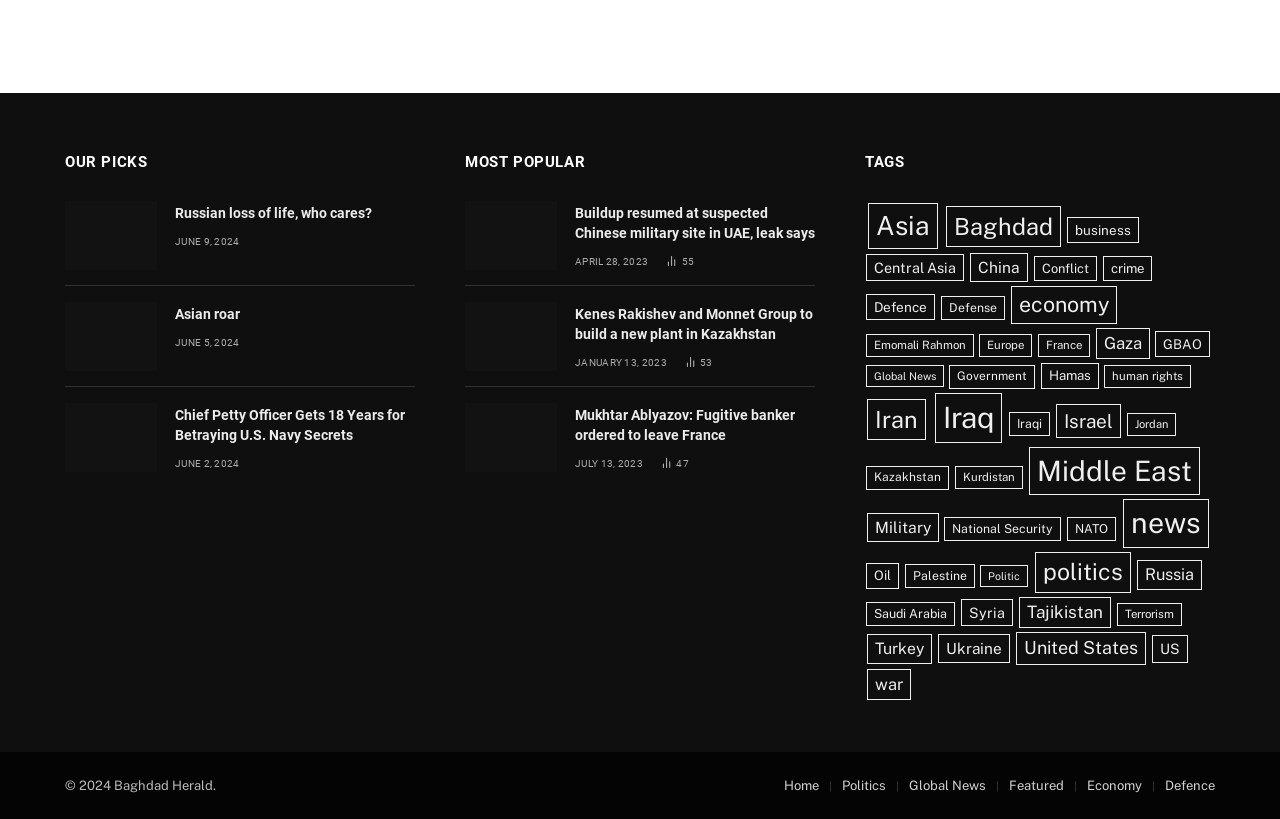What is the title of the first article?
Look at the image and construct a detailed response to the question.

The first article is located at the top left of the webpage, and its title is 'Russian loss of life, who cares?' which is indicated by the heading element with the text 'Russian loss of life, who cares?'.